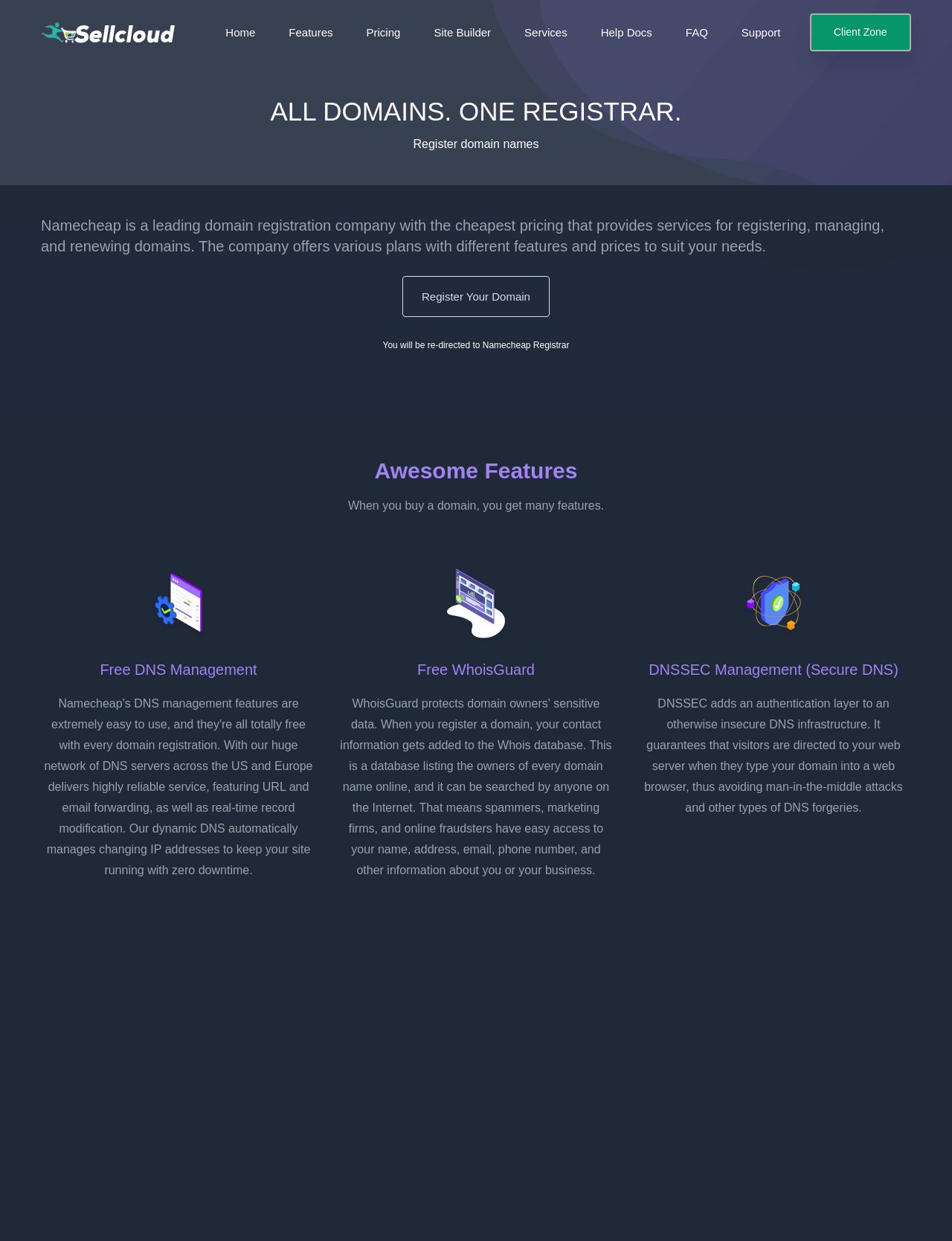Give a one-word or one-phrase response to the question: 
What is the benefit of DNSSEC Management?

Guarantees authenticity